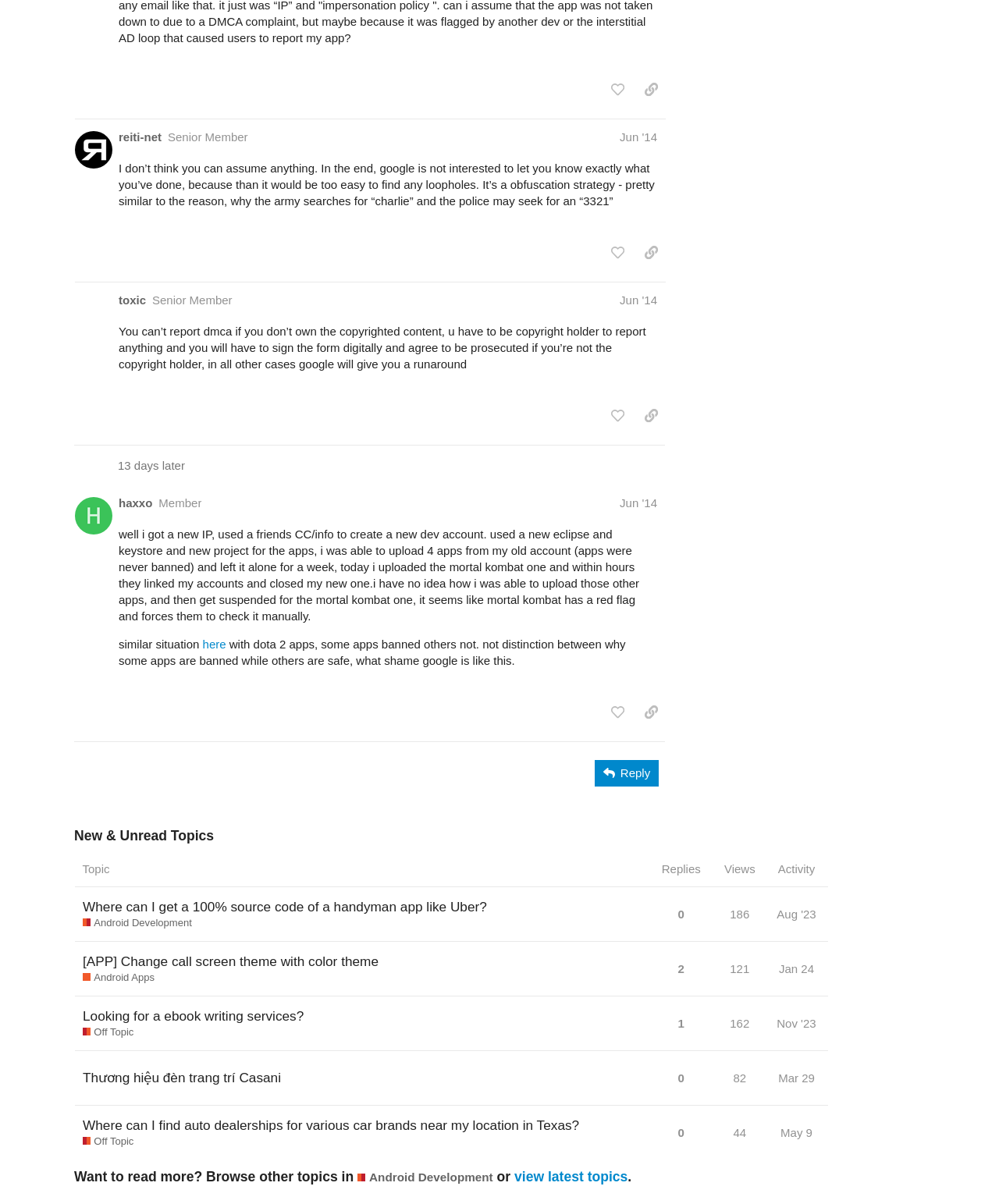Identify the bounding box coordinates of the element to click to follow this instruction: 'view new and unread topics'. Ensure the coordinates are four float values between 0 and 1, provided as [left, top, right, bottom].

[0.074, 0.686, 0.829, 0.963]